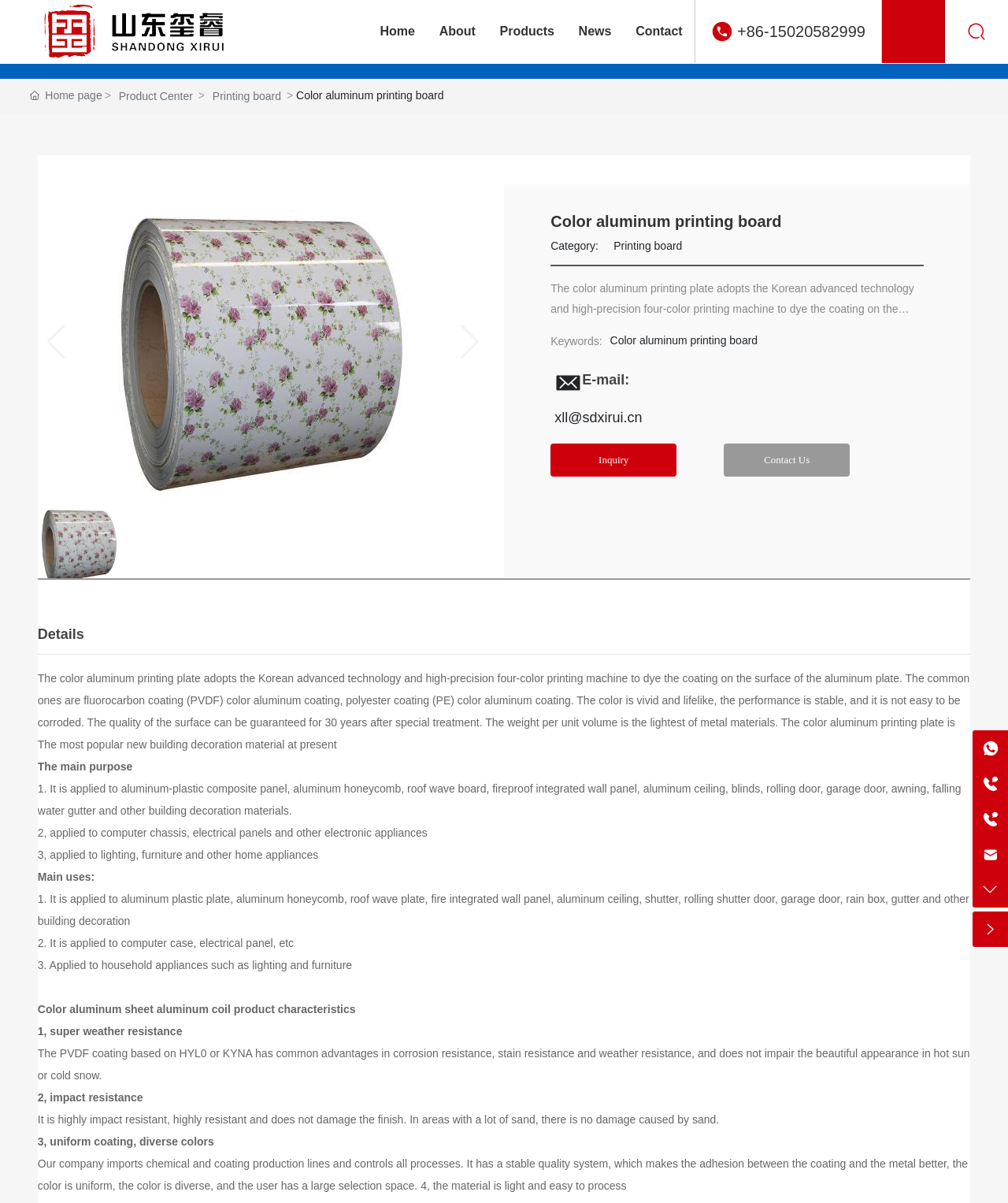Create an elaborate caption for the webpage.

The webpage is about Color Aluminum Printing Board, a product offered by Shandong Xirui Metal Materials Co., Ltd. At the top of the page, there is a logo "XIRUI" with a link to the company's homepage. Below the logo, there is a navigation menu with links to "Home", "About", "Products", "News", and "Contact".

On the left side of the page, there is a sidebar with links to "Home page", "Product Center", and "Printing board". Below the sidebar, there is a section with a heading "Color aluminum printing board" and a brief description of the product. The description mentions that the product adopts Korean advanced technology and high-precision four-color printing machine to dye the coating on the surface of the aluminum plate.

To the right of the sidebar, there is a main content area with a heading "Color aluminum printing board" and a detailed description of the product. The description is divided into sections, including "Category", "Product Description", "Keywords", and "Details". The product description mentions the features and applications of the color aluminum printing plate, including its vivid and lifelike color, stable performance, and resistance to corrosion.

Below the product description, there are sections listing the main uses of the product, including building decoration materials, electronic appliances, and household appliances. There is also a section highlighting the characteristics of the color aluminum sheet aluminum coil product, including its super weather resistance, impact resistance, uniform coating, and diverse colors.

At the bottom of the page, there are links to contact the company, including phone numbers, WhatsApp, and email addresses. There are also links to the company's social media profiles.